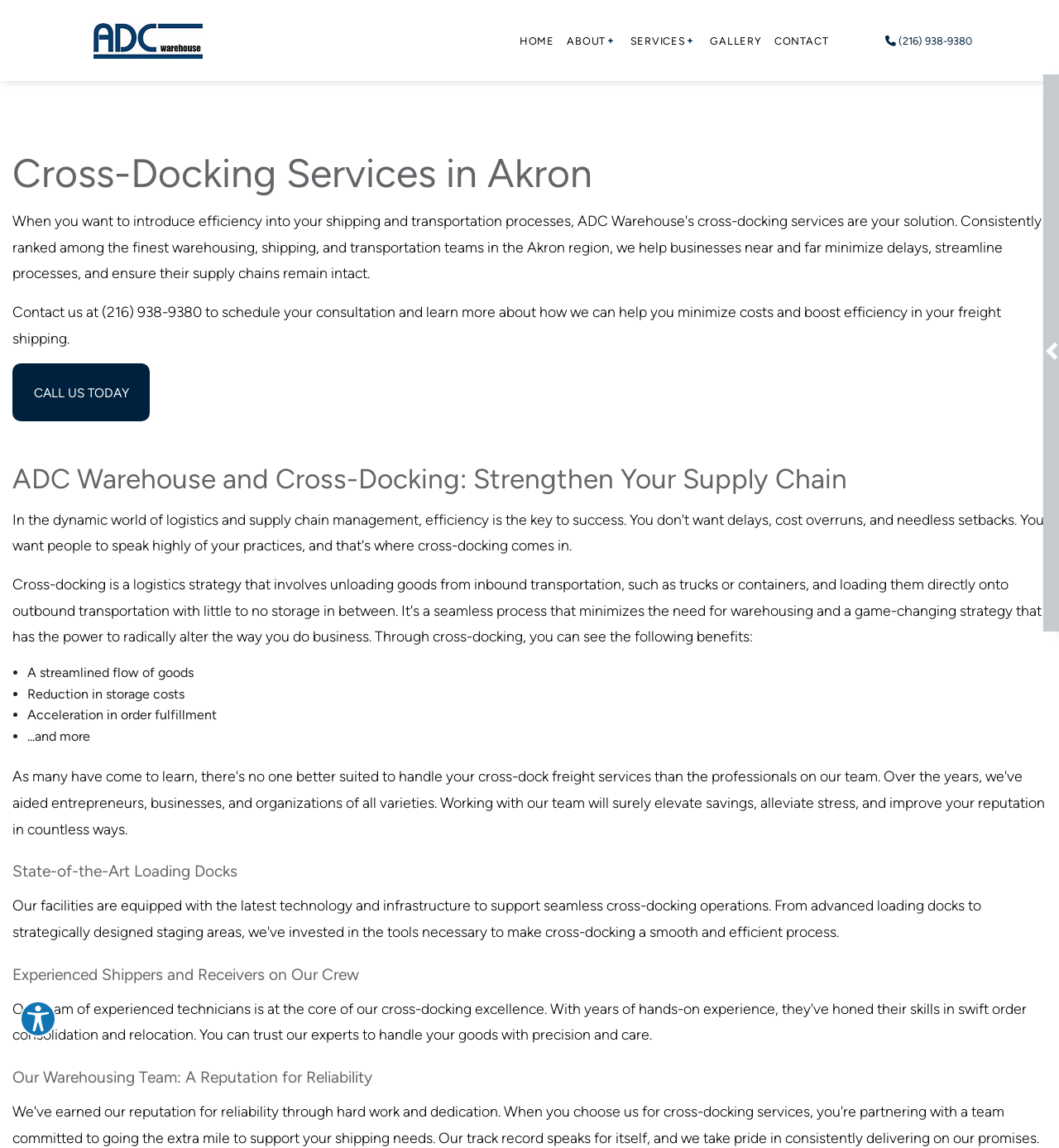Produce an extensive caption that describes everything on the webpage.

The webpage is about ADC Warehouse, a company that provides cross-docking services in Akron, Ohio. At the top left corner, there is a logo of ADC Warehouse, which is an image linked to the company's homepage. Next to the logo, there is a navigation menu with links to different sections of the website, including Home, About, Blog, Social Feed, Testimonials, Services, Gallery, and Contact.

Below the navigation menu, there is a heading that reads "Cross-Docking Services in Akron" and a paragraph of text that describes the company's services and encourages visitors to contact them to learn more. There is also a call-to-action button that says "CALL US TODAY" and a phone number to contact the company.

The main content of the webpage is divided into several sections, each with a heading and a brief description. The sections include "ADC Warehouse and Cross-Docking: Strengthen Your Supply Chain", "State-of-the-Art Loading Docks", "Experienced Shippers and Receivers on Our Crew", and "Our Warehousing Team: A Reputation for Reliability". Each section has a list of benefits or features, marked with bullet points, that describe the company's services and capabilities.

At the bottom of the webpage, there is a complementary section that provides accessibility options, with a button to explore these options.